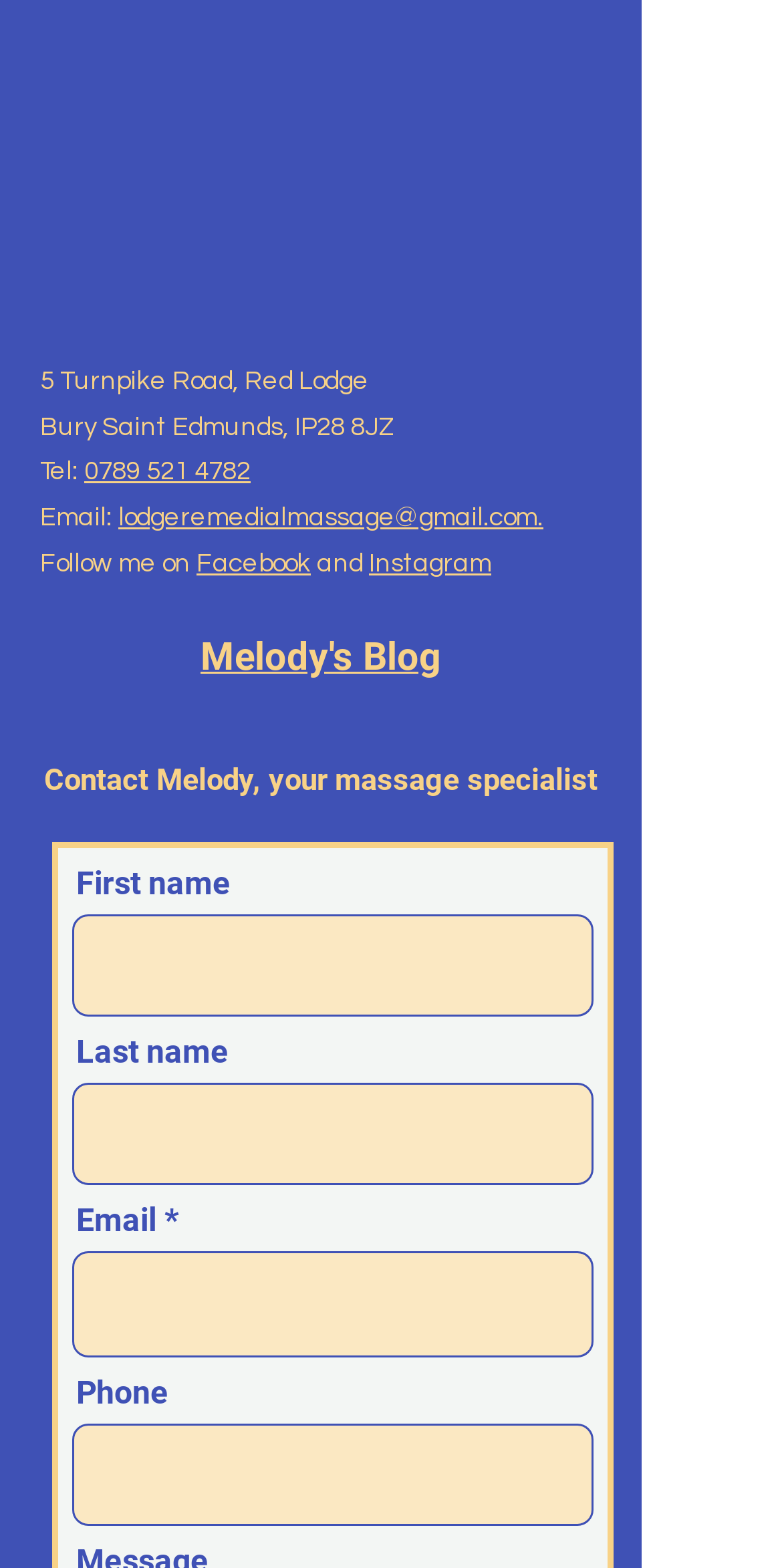Pinpoint the bounding box coordinates of the clickable element needed to complete the instruction: "enter first name". The coordinates should be provided as four float numbers between 0 and 1: [left, top, right, bottom].

[0.092, 0.583, 0.759, 0.649]